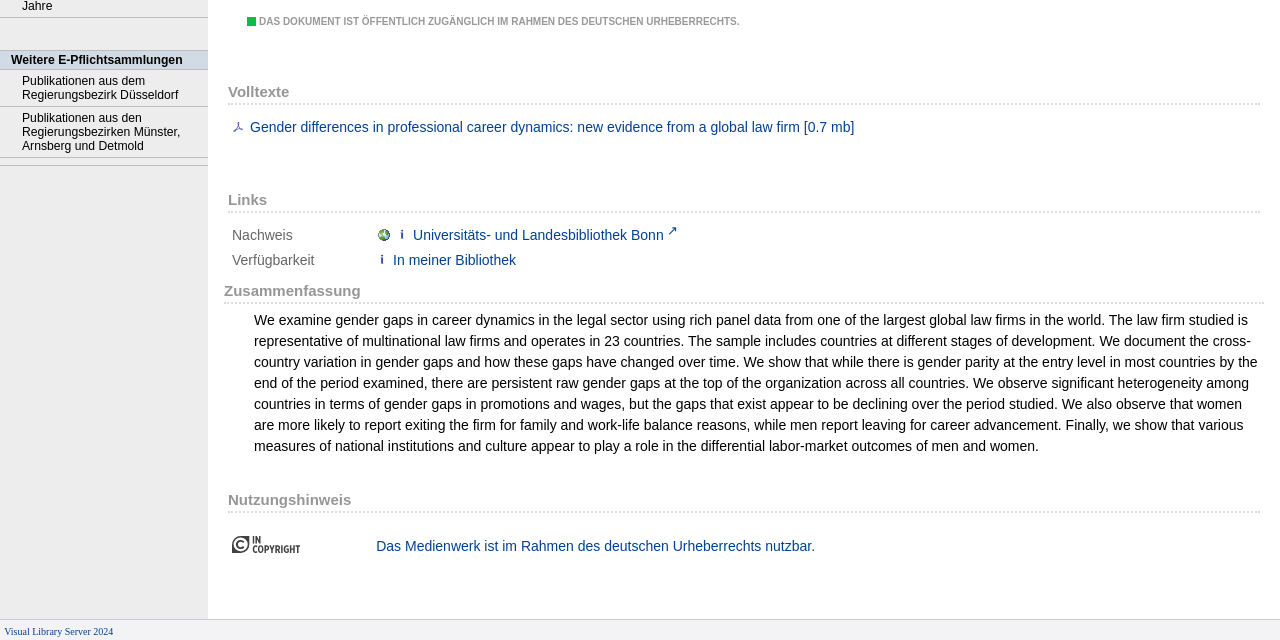Identify the bounding box for the UI element specified in this description: "Publikationen aus dem Regierungsbezirk Düsseldorf". The coordinates must be four float numbers between 0 and 1, formatted as [left, top, right, bottom].

[0.0, 0.109, 0.162, 0.167]